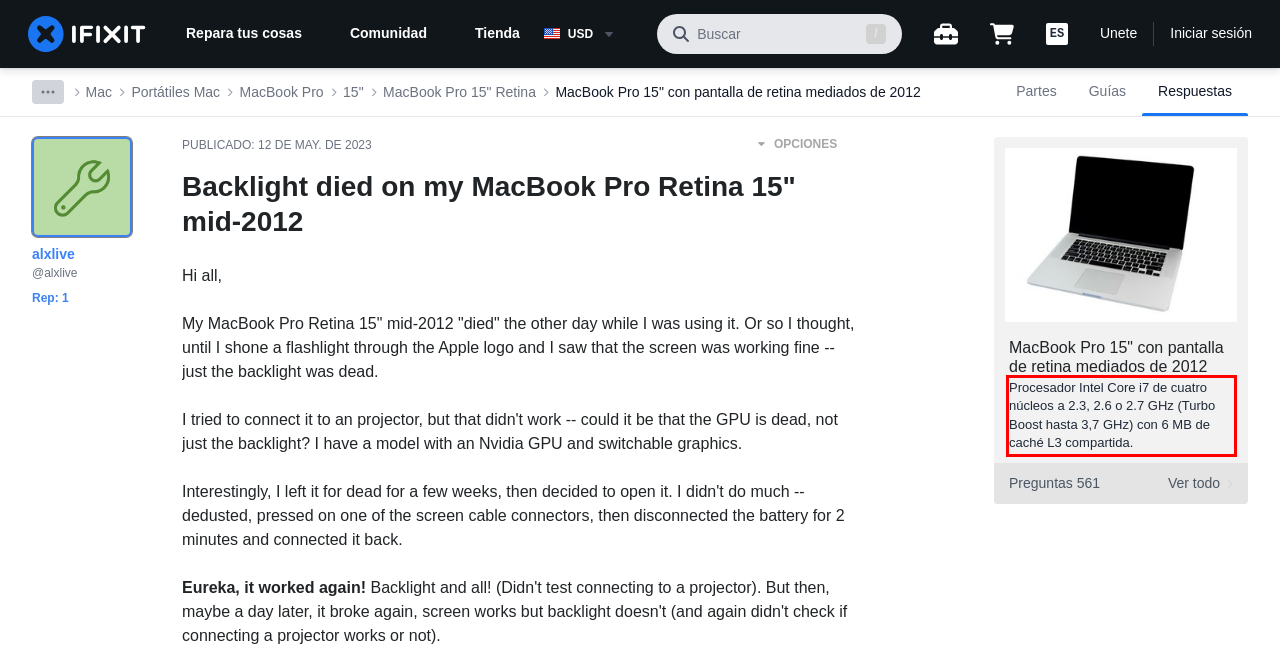Examine the screenshot of the webpage, locate the red bounding box, and perform OCR to extract the text contained within it.

Procesador Intel Core i7 de cuatro núcleos a 2.3, 2.6 o 2.7 GHz (Turbo Boost hasta 3,7 GHz) con 6 MB de caché L3 compartida.